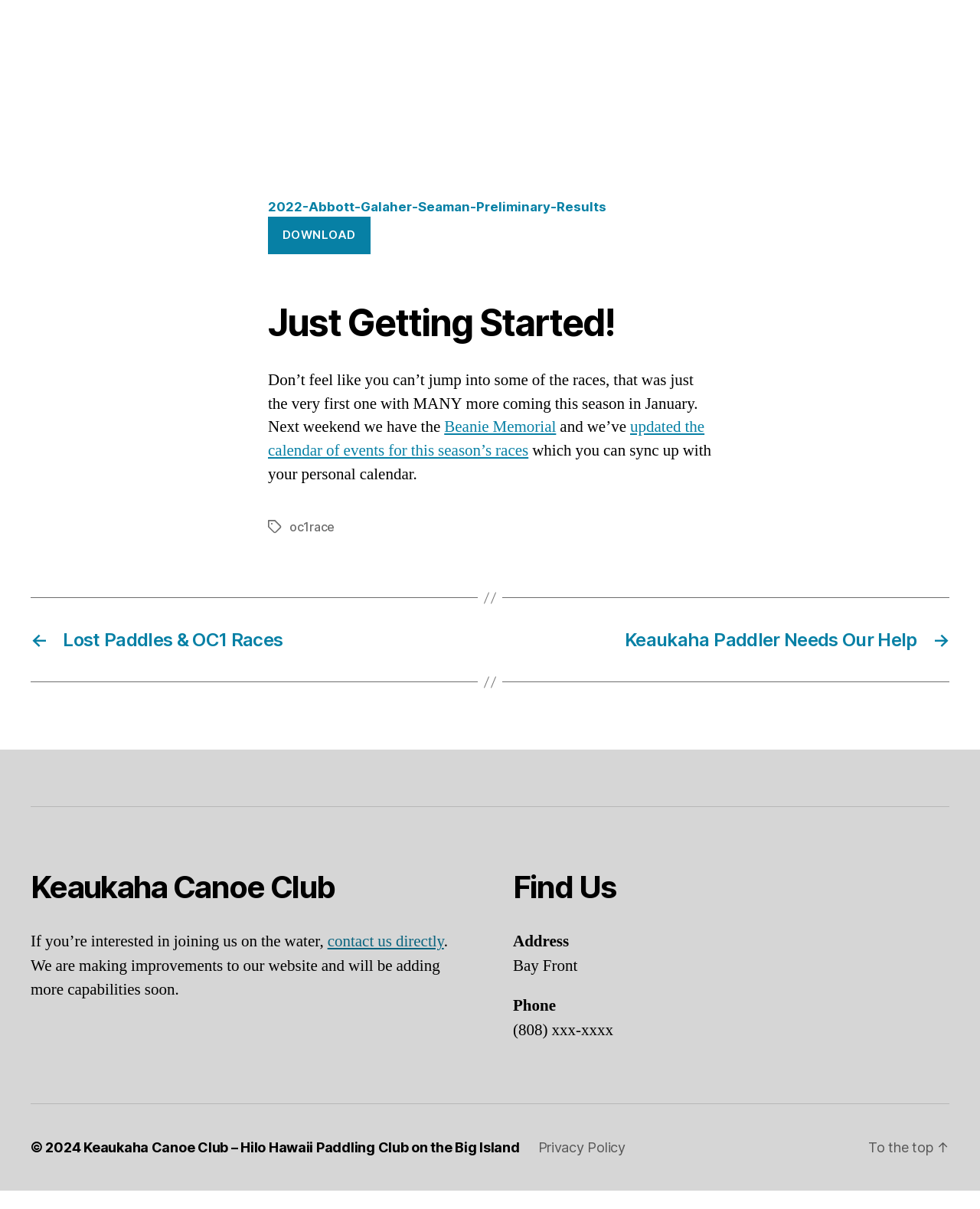Extract the bounding box coordinates of the UI element described by: "oc1race". The coordinates should include four float numbers ranging from 0 to 1, e.g., [left, top, right, bottom].

[0.295, 0.444, 0.342, 0.457]